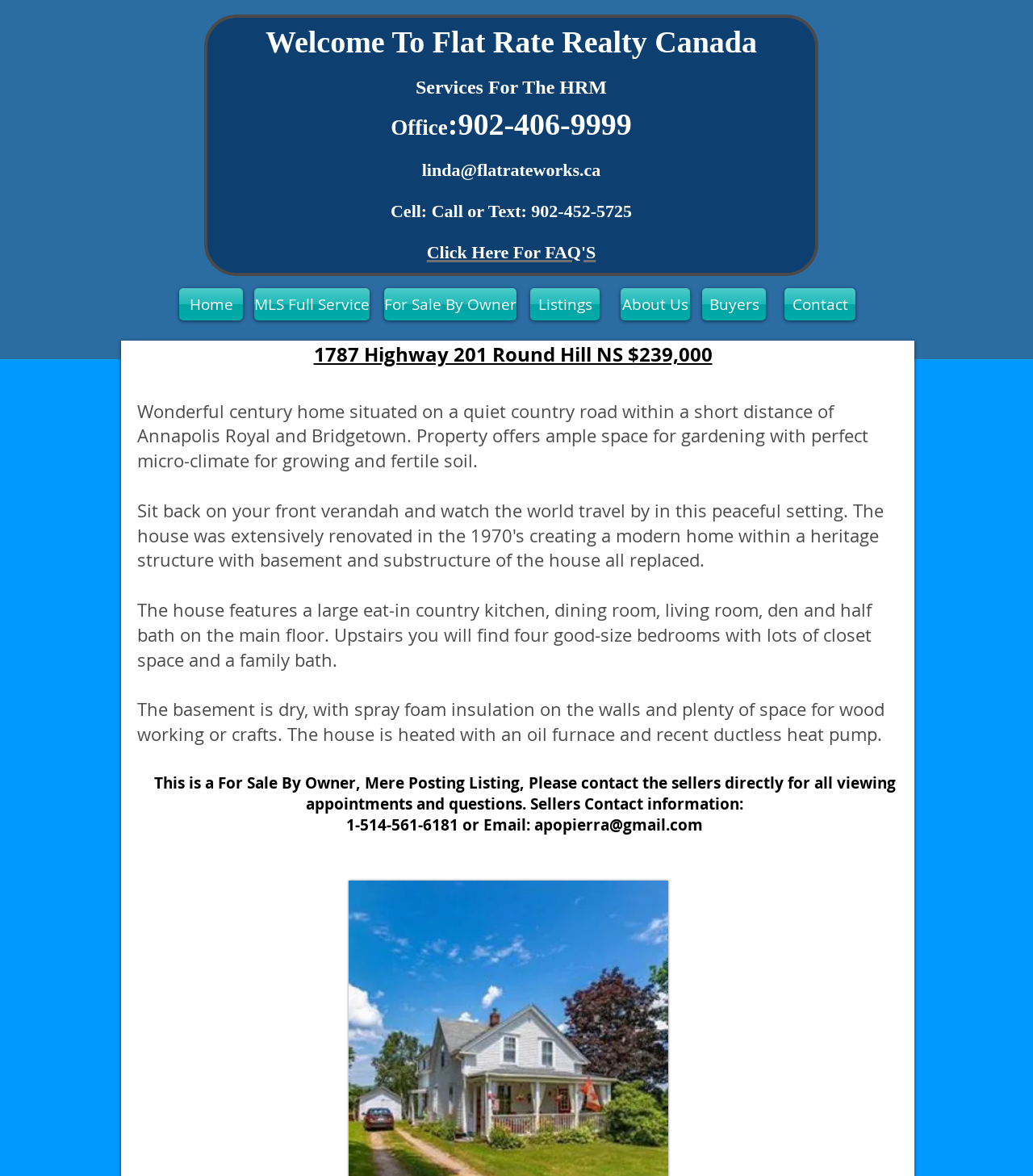How many bedrooms are in the house?
Kindly answer the question with as much detail as you can.

The number of bedrooms is mentioned in the description of the property, which states 'Upstairs you will find four good-size bedrooms with lots of closet space and a family bath.' This description is located in the middle of the webpage.